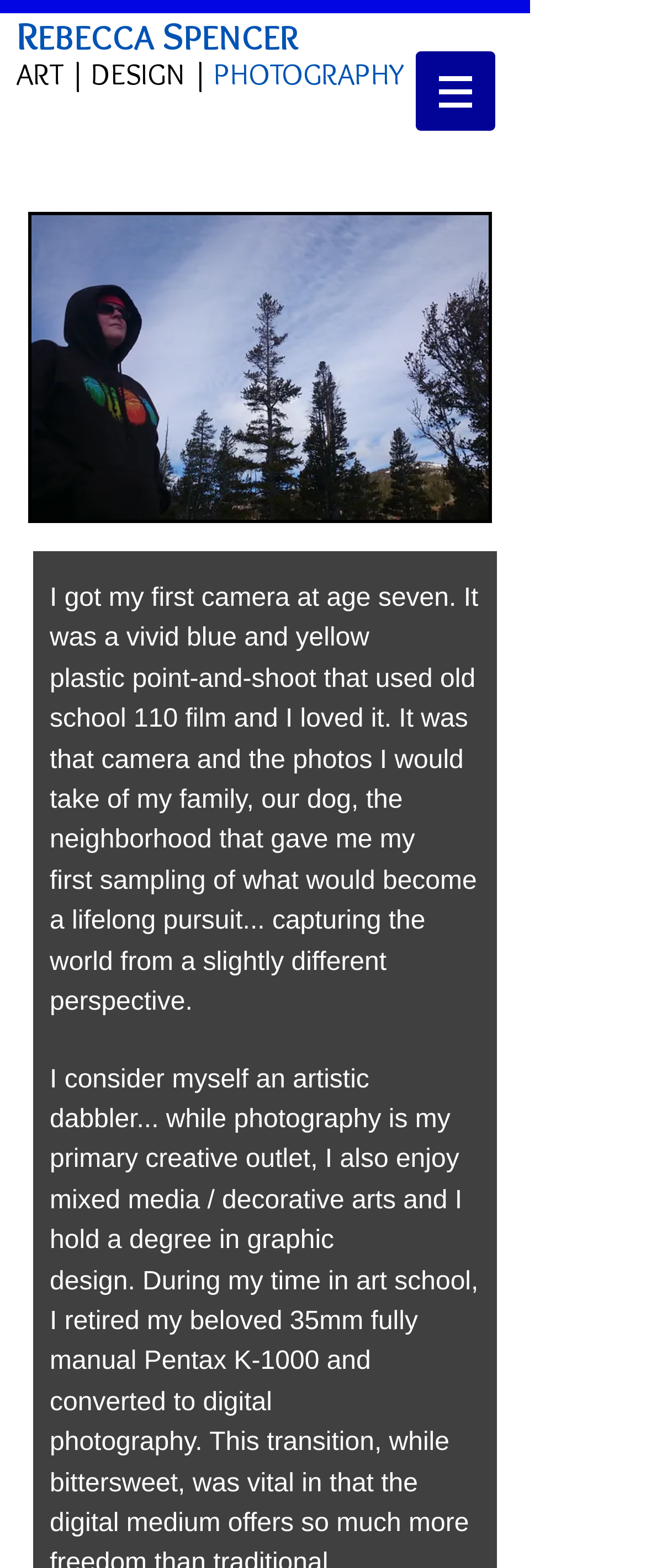Generate a thorough caption that explains the contents of the webpage.

The webpage is a personal bio page for Rebecca Spencer, with a focus on her artistic pursuits. At the top of the page, her name "REBECCA SPENCER" is prominently displayed in a heading. Below her name, there is a brief description of her interests, divided into three parts: "ART | DESIGN |" and "PHOTOGRAPHY", indicating her creative fields of expertise.

To the right of her name and interests, there is a navigation menu labeled "Site", which contains a button with a small image of a dropdown menu. This menu is not currently expanded.

The main content of the page is a personal anecdote about Rebecca's introduction to photography, which starts with a vivid description of her first camera, a blue and yellow plastic point-and-shoot camera she received at age seven. The text continues to describe how this camera sparked her lifelong passion for capturing the world from a unique perspective. This passage is divided into two sections, with a slight gap in between.

Overall, the page has a simple and clean layout, with a focus on showcasing Rebecca's personality and creative pursuits.